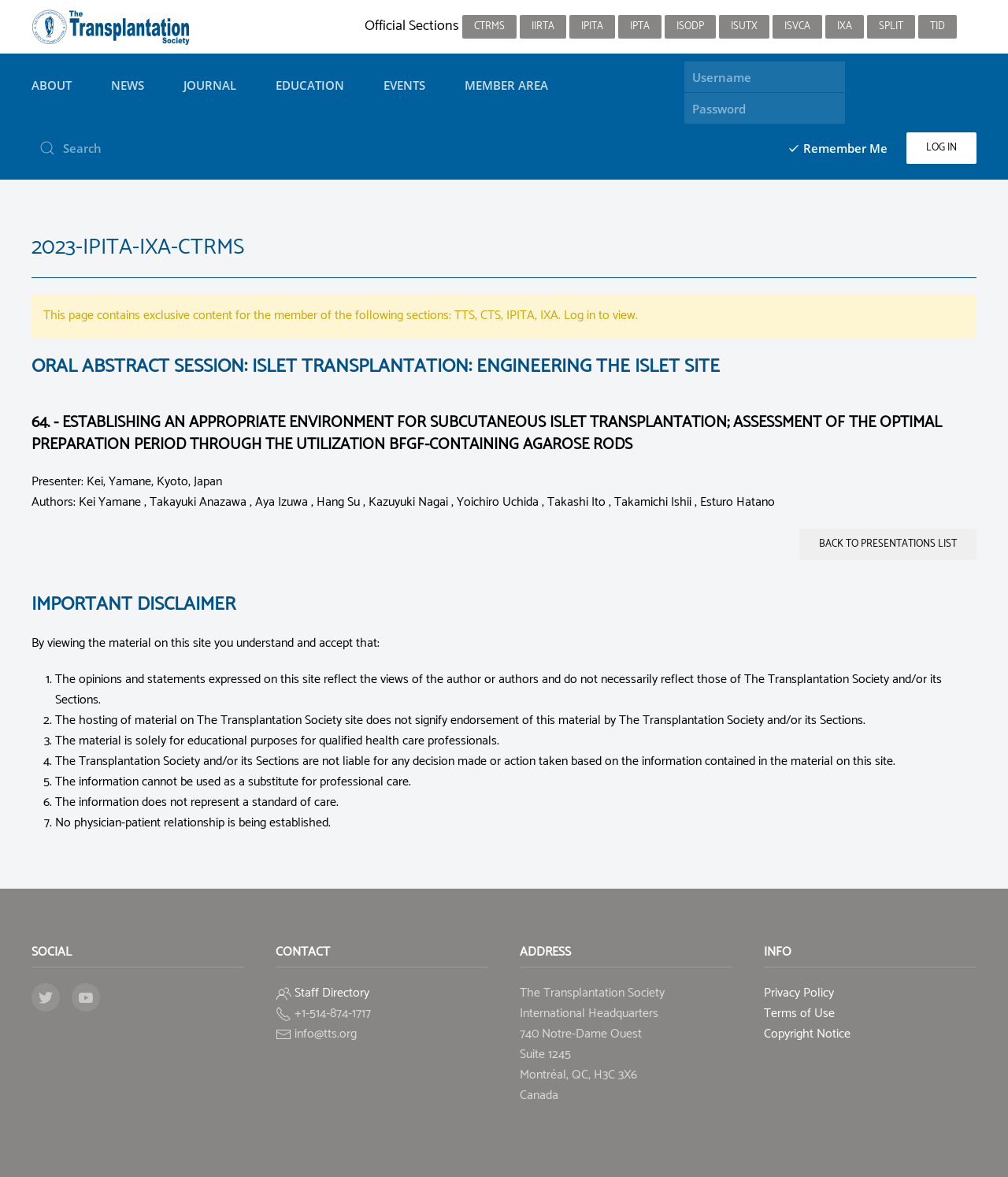How many social media links are listed?
Observe the image and answer the question with a one-word or short phrase response.

2